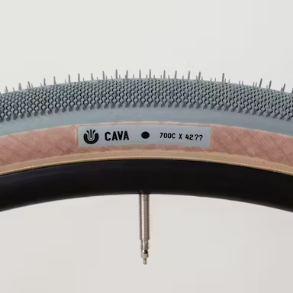What is the width of the tyre?
Provide a fully detailed and comprehensive answer to the question.

The width of the tyre can be determined by looking at the size label on the tyre, which indicates '700C x 42'. The '42' in this label refers to the width of the tyre in millimeters.